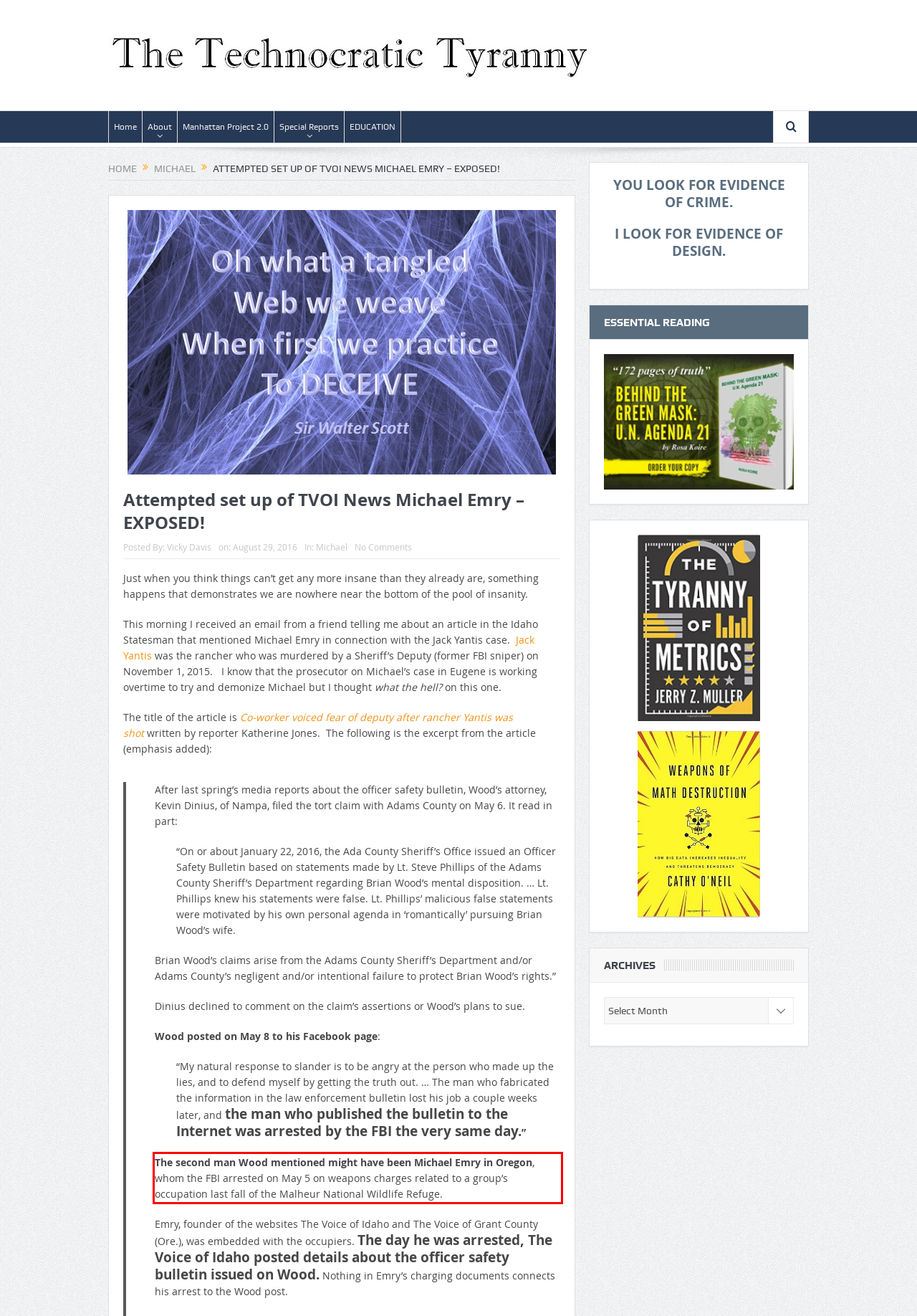Please use OCR to extract the text content from the red bounding box in the provided webpage screenshot.

The second man Wood mentioned might have been Michael Emry in Oregon, whom the FBI arrested on May 5 on weapons charges related to a group’s occupation last fall of the Malheur National Wildlife Refuge.